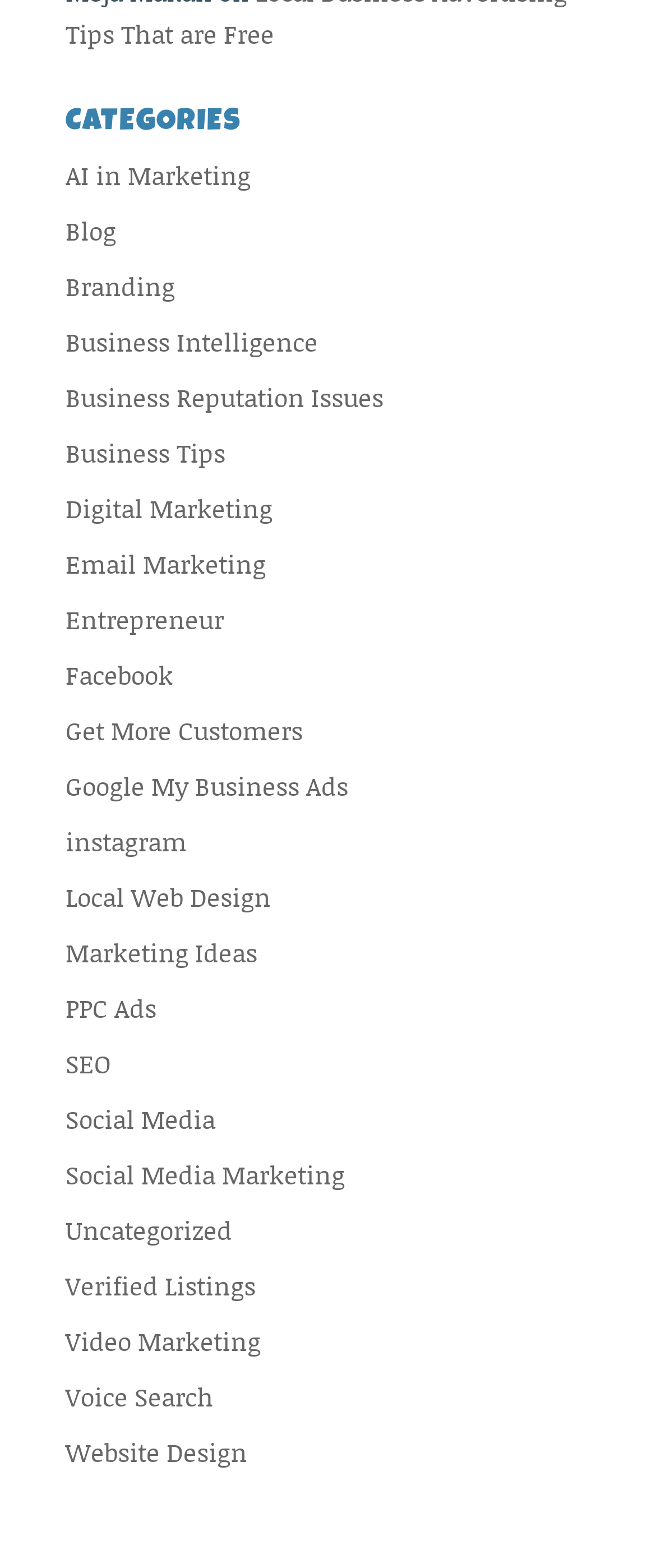Please mark the bounding box coordinates of the area that should be clicked to carry out the instruction: "Visit the Blog".

[0.1, 0.135, 0.177, 0.158]